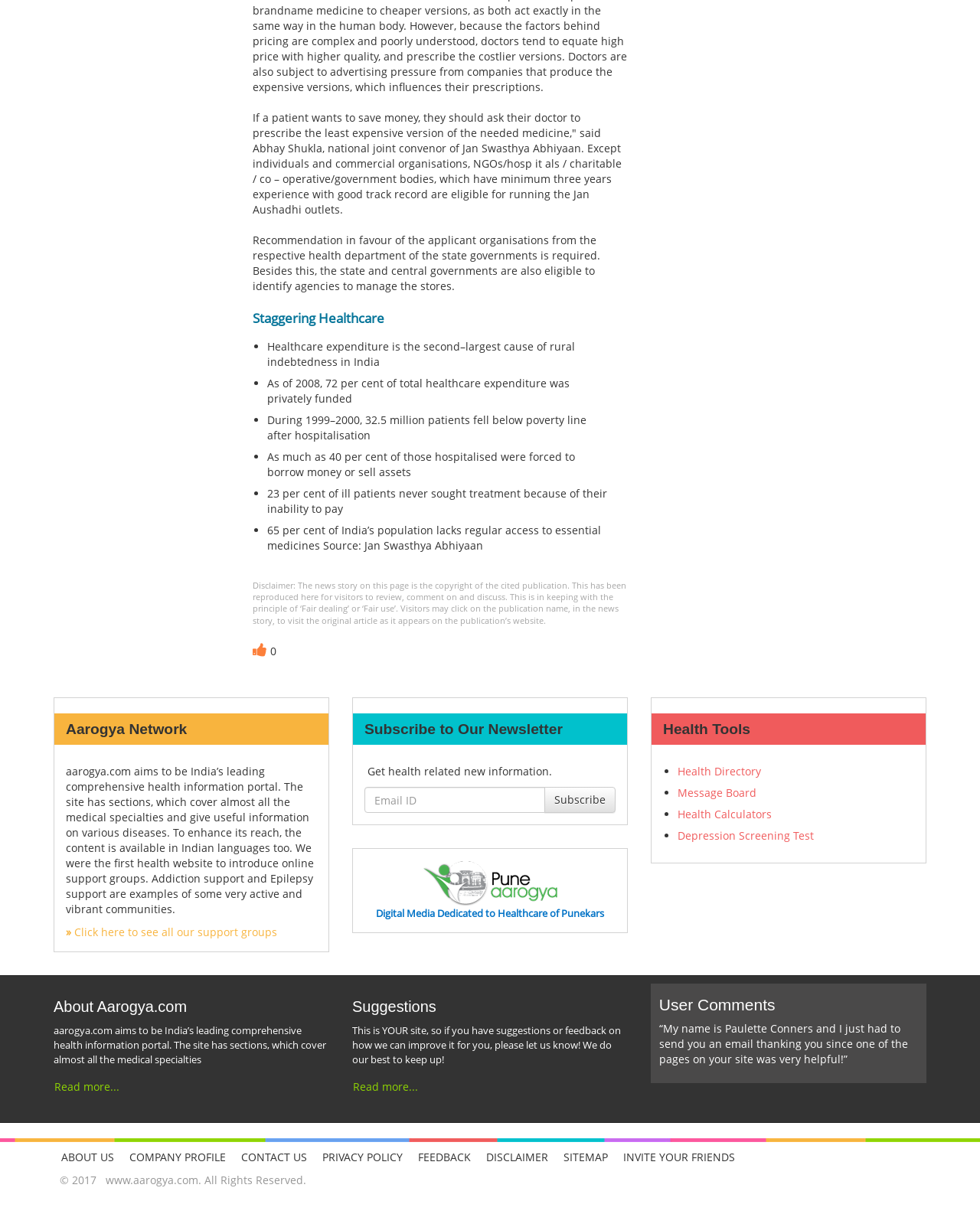What is the name of the health information portal?
Use the image to give a comprehensive and detailed response to the question.

The name of the health information portal can be found in the heading 'Aarogya Network' at the top of the webpage, which reads 'Aarogya Network'.